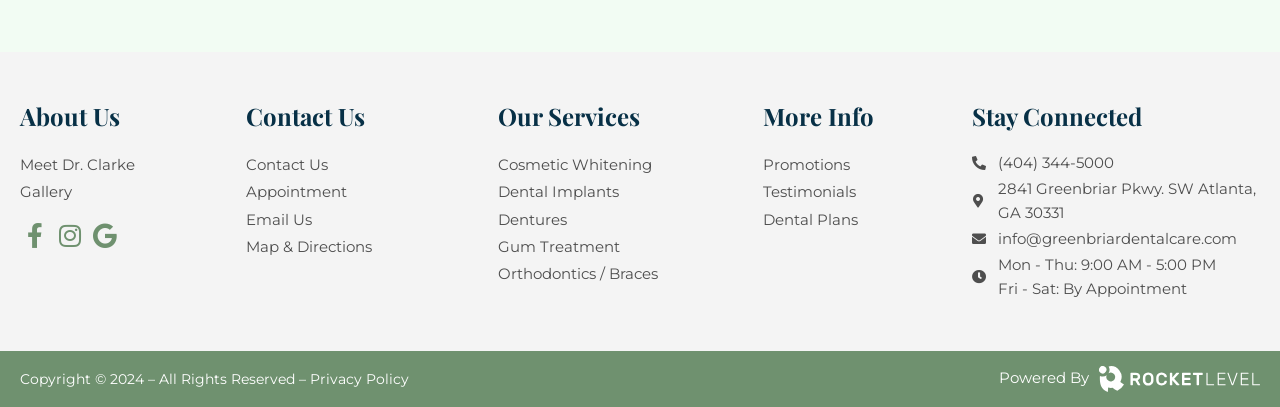What is the address of the dental office?
Refer to the screenshot and deliver a thorough answer to the question presented.

The answer can be found by looking at the link '2841 Greenbriar Pkwy. SW Atlanta, GA 30331' under the 'Stay Connected' heading, which provides the address of the dental office.